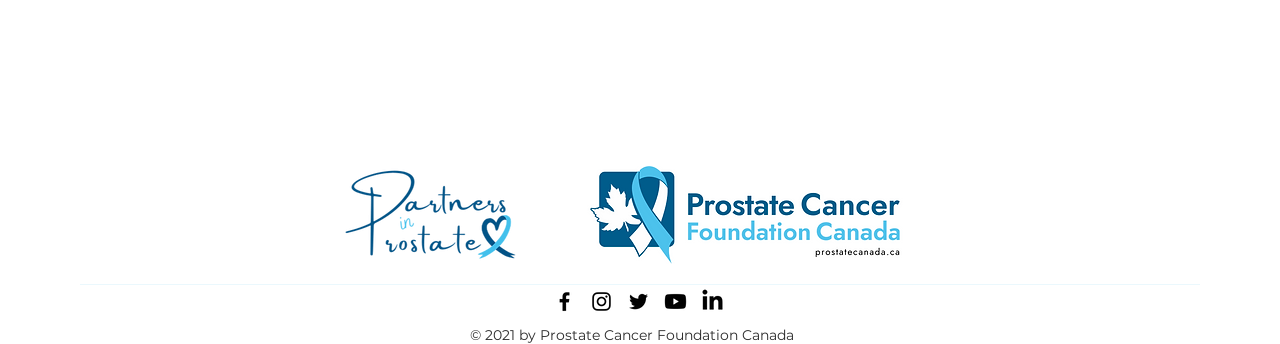Please provide a comprehensive response to the question based on the details in the image: What is the image above the social media links?

The image above the social media links is labeled 'PCFC header.png', indicating that it is a header image for the Prostate Cancer Foundation Canada organization.